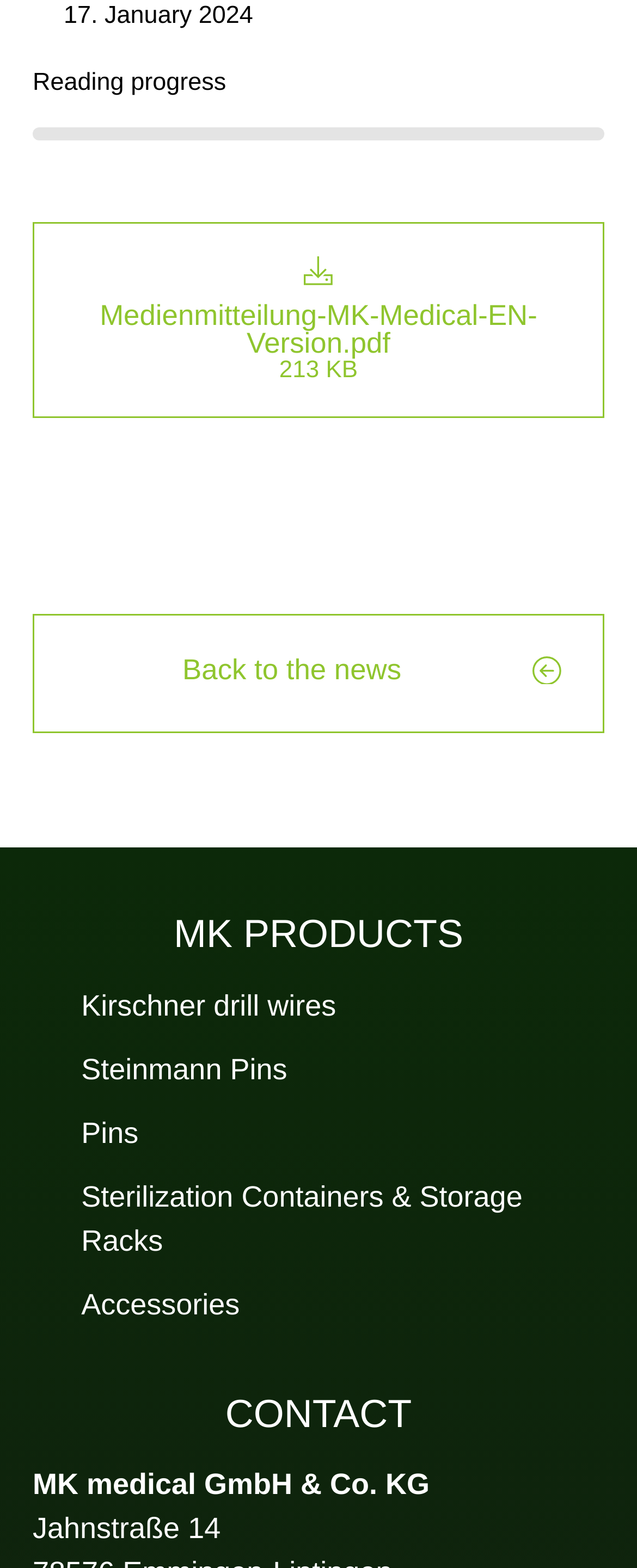Answer the question with a brief word or phrase:
What is the address of the company?

Jahnstraße 14, 78576 Emmingen-Liptingen